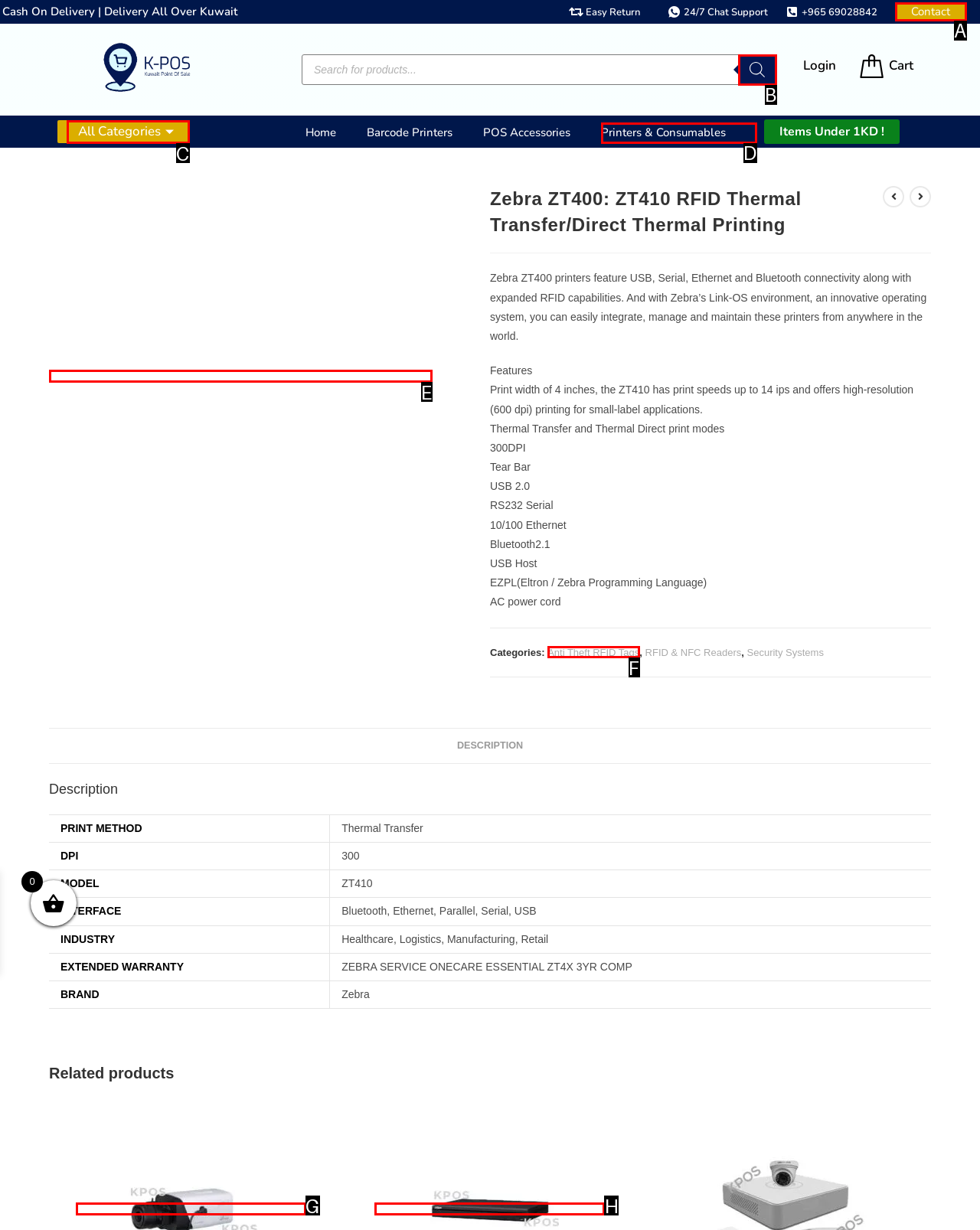Specify which UI element should be clicked to accomplish the task: Click Products. Answer with the letter of the correct choice.

None